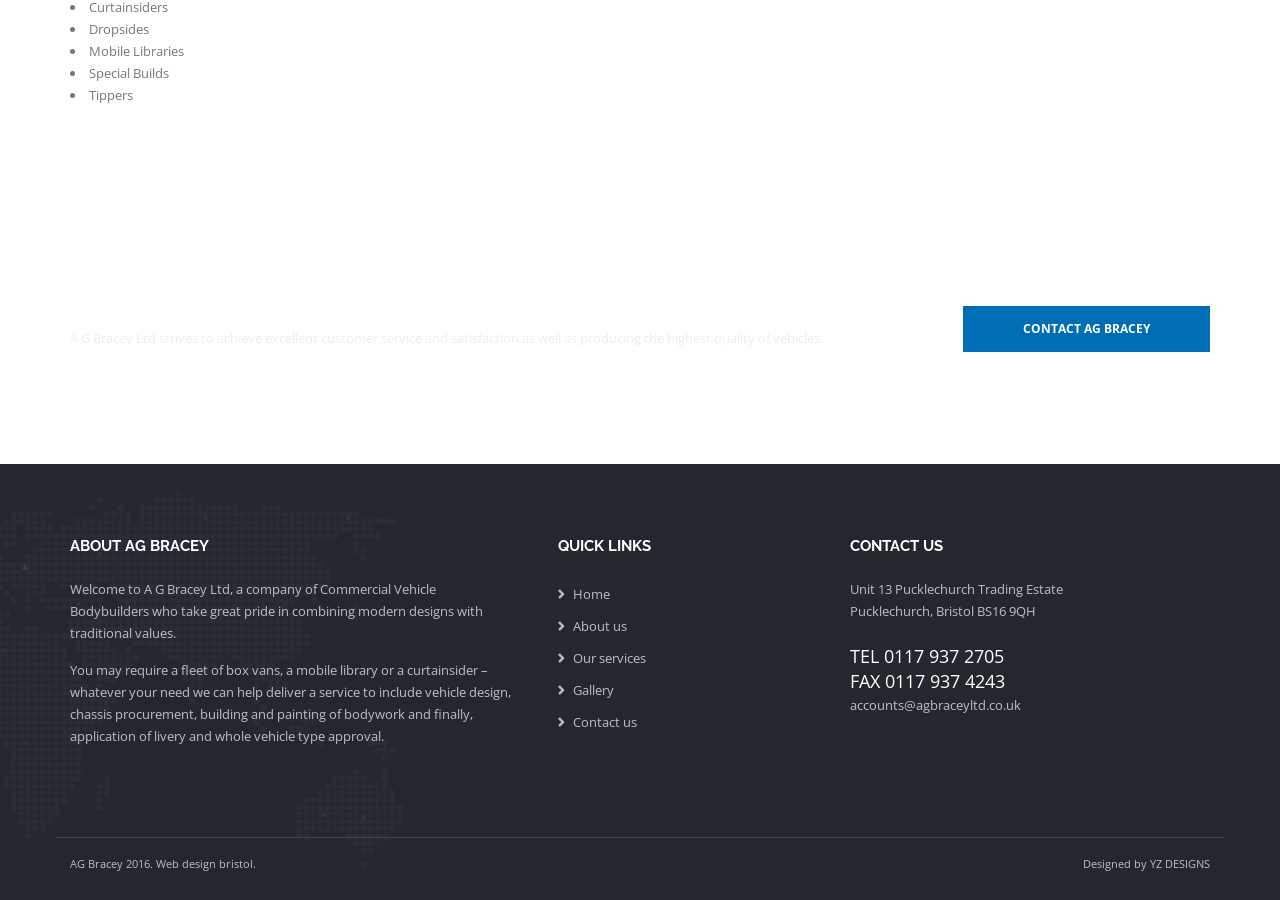Please identify the bounding box coordinates of the element that needs to be clicked to execute the following command: "Click the 'Subscribe Now' button". Provide the bounding box using four float numbers between 0 and 1, formatted as [left, top, right, bottom].

None